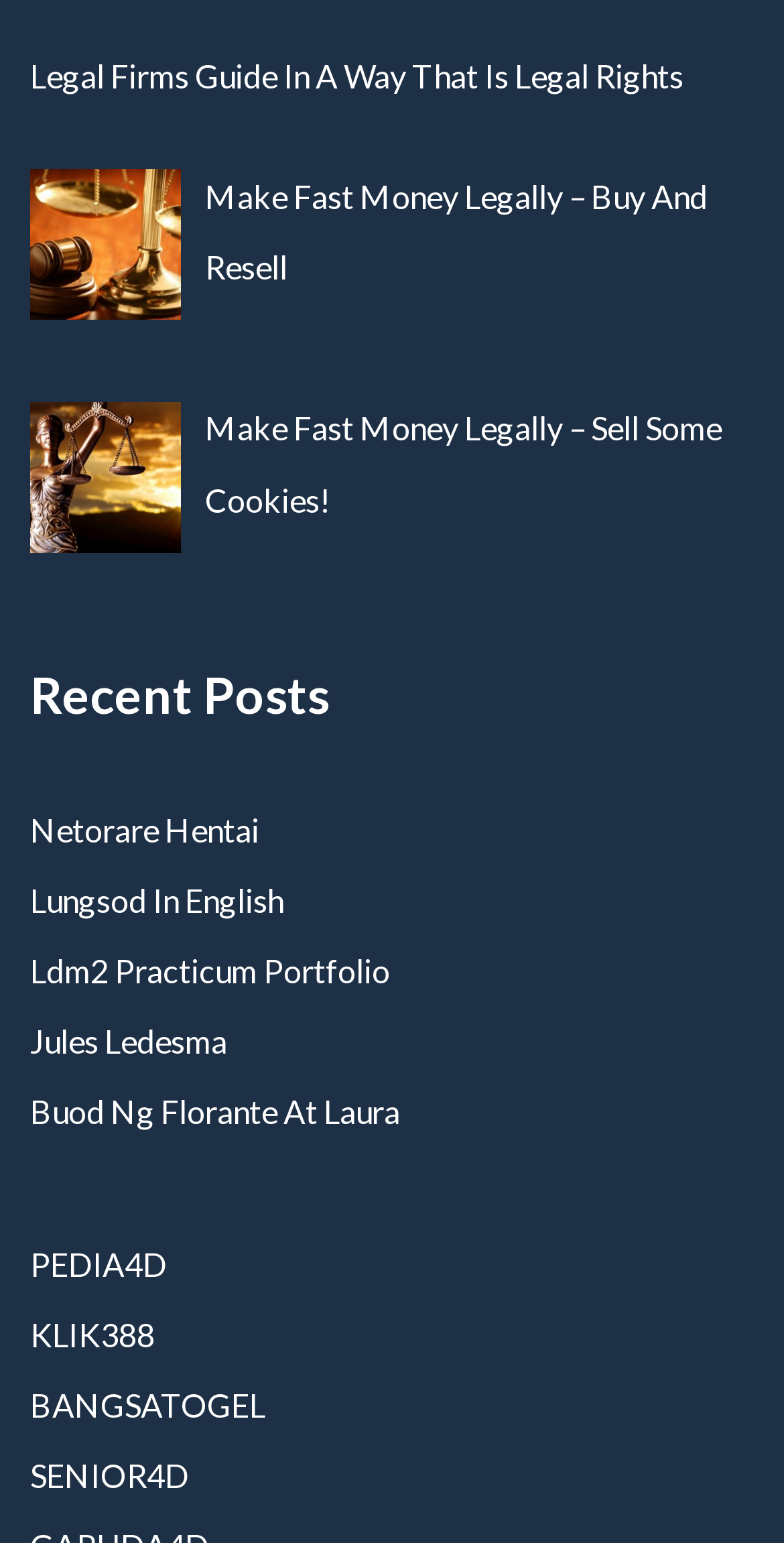What is the first link on the webpage? Observe the screenshot and provide a one-word or short phrase answer.

Legal Firms Guide